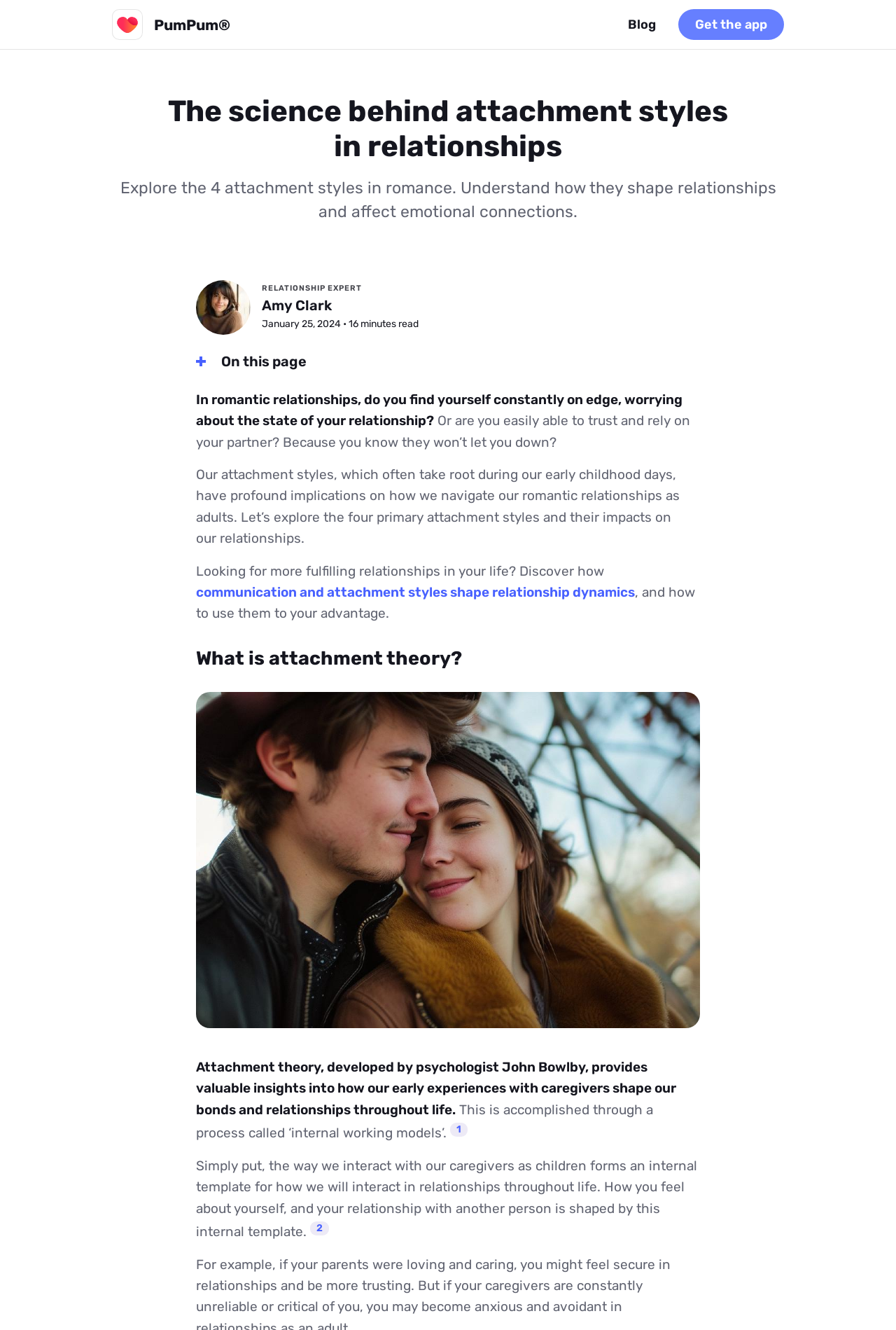Give a concise answer of one word or phrase to the question: 
What is the name of the psychologist who developed attachment theory?

John Bowlby